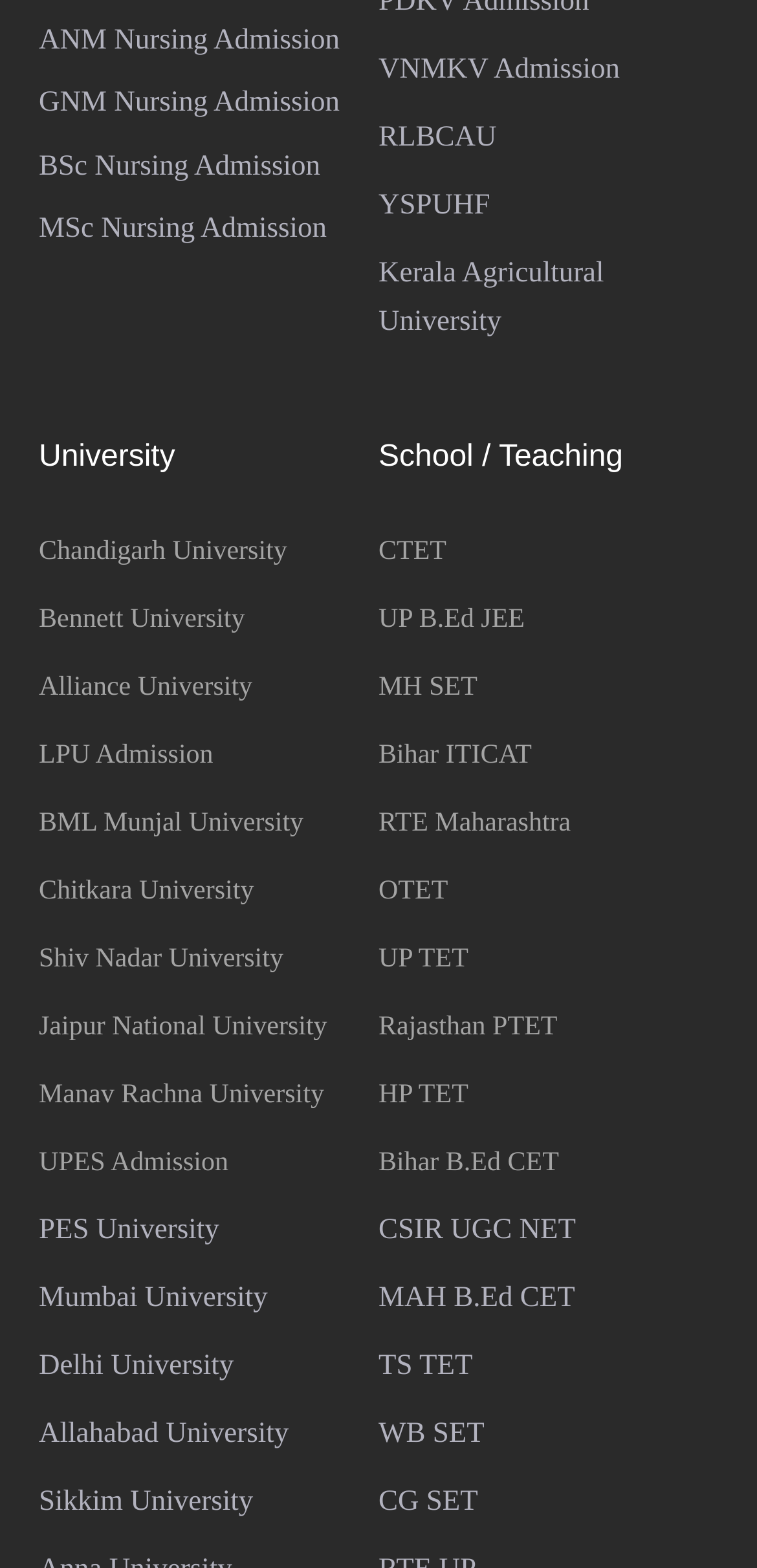Please specify the coordinates of the bounding box for the element that should be clicked to carry out this instruction: "Explore Kerala Agricultural University". The coordinates must be four float numbers between 0 and 1, formatted as [left, top, right, bottom].

[0.5, 0.164, 0.798, 0.215]